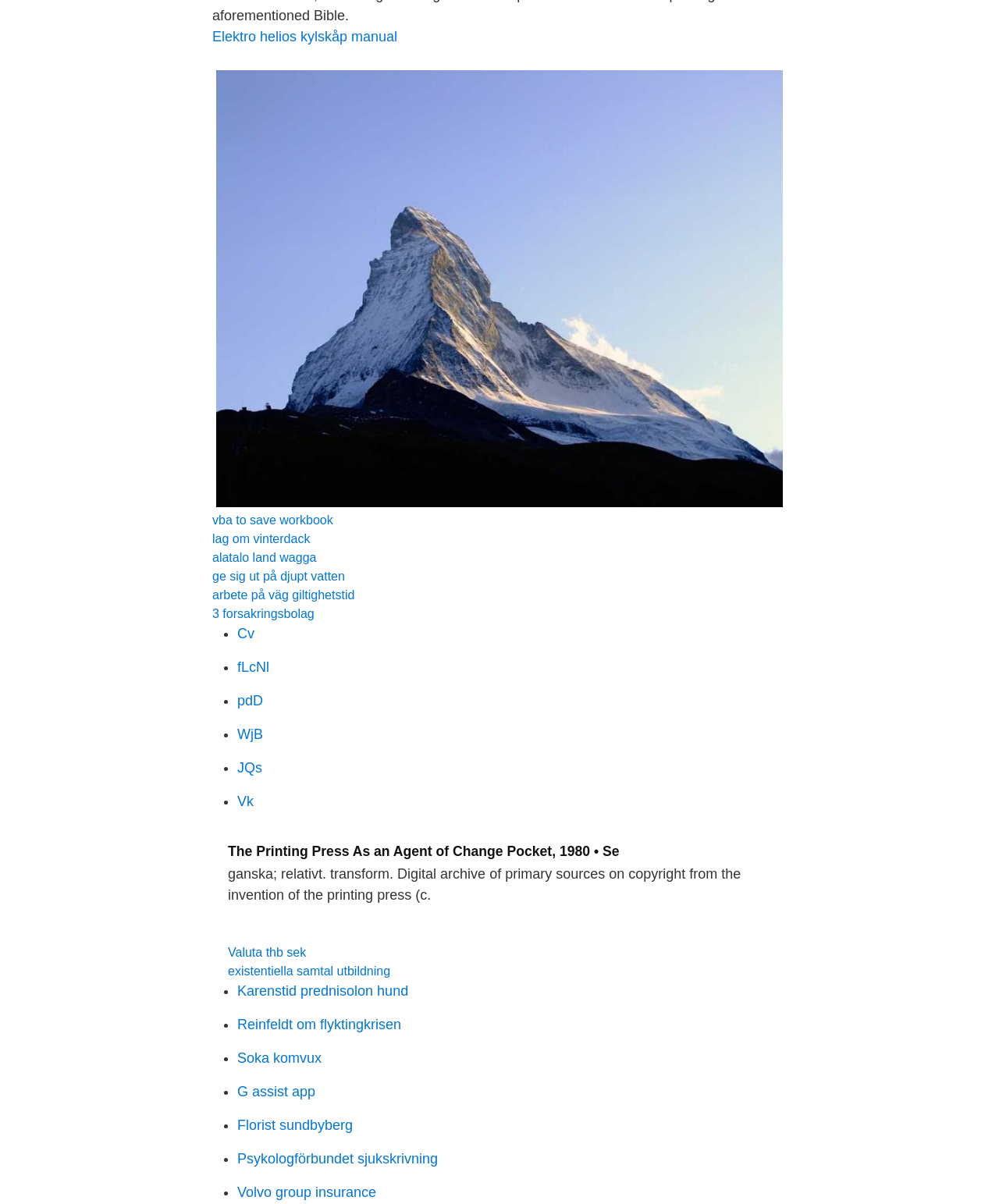Identify the coordinates of the bounding box for the element that must be clicked to accomplish the instruction: "Search for travel destinations".

None